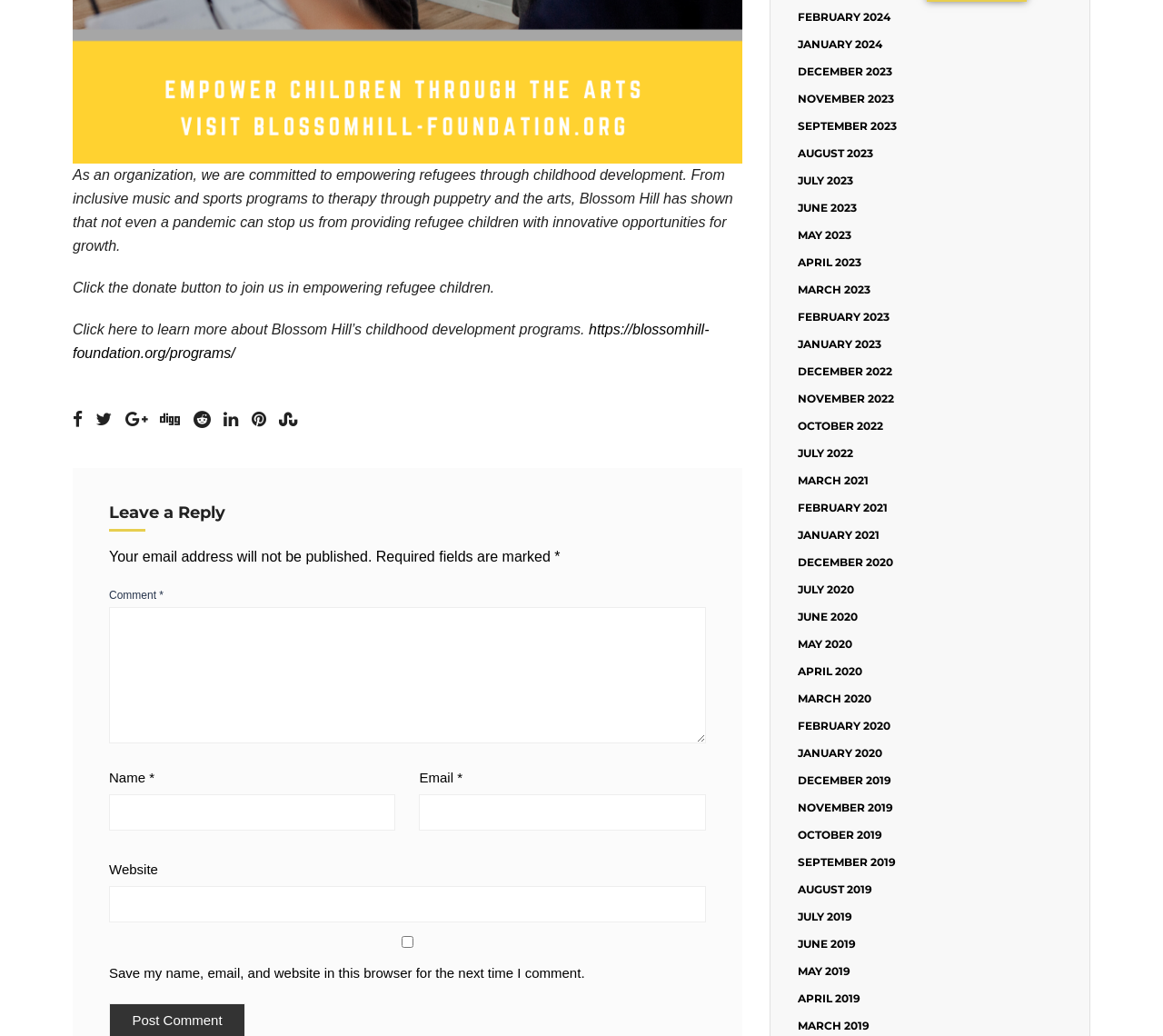Given the description parent_node: Email * aria-describedby="email-notes" name="email", predict the bounding box coordinates of the UI element. Ensure the coordinates are in the format (top-left x, top-left y, bottom-right x, bottom-right y) and all values are between 0 and 1.

[0.361, 0.766, 0.607, 0.802]